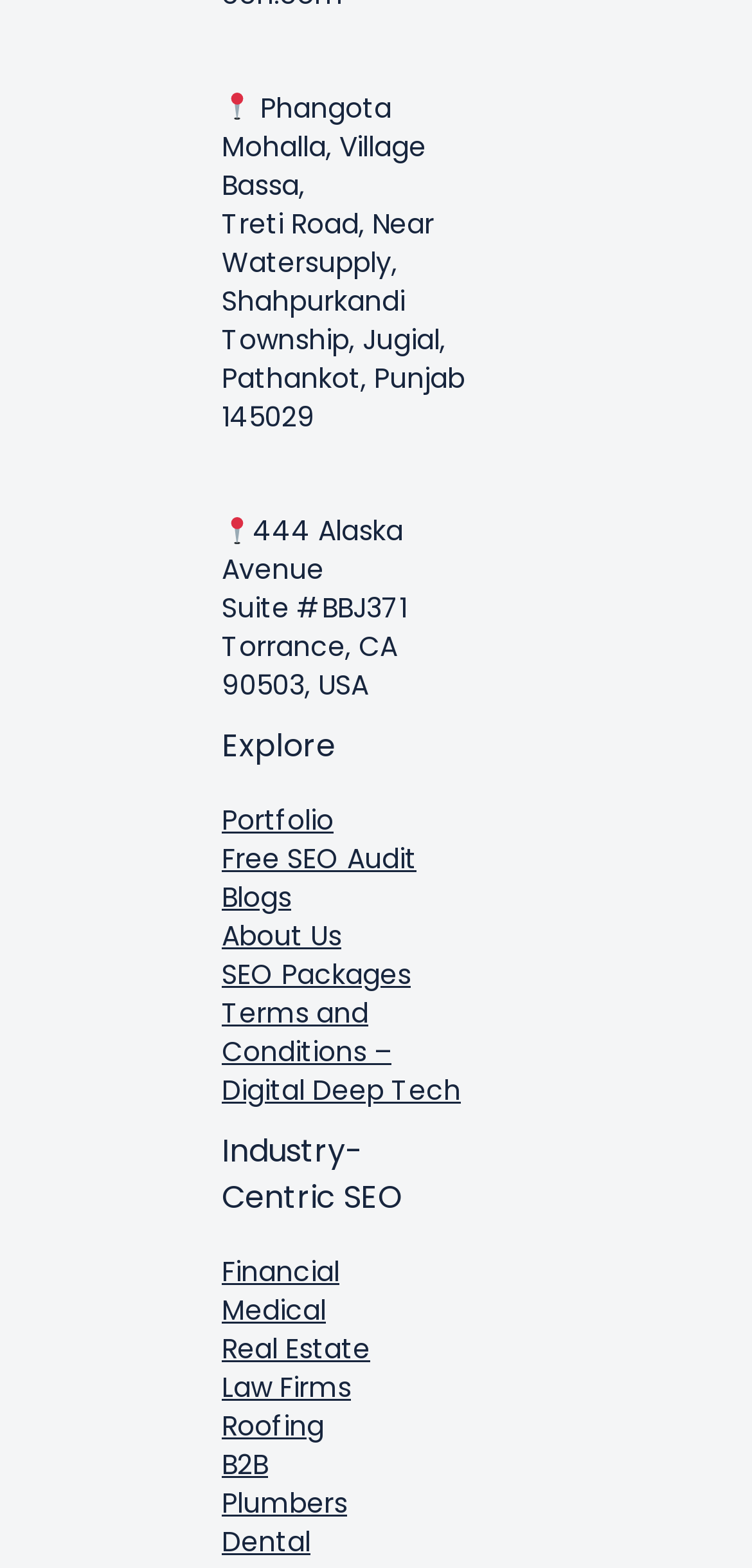What is the suite number in Torrance, CA?
Provide a comprehensive and detailed answer to the question.

This question can be answered by looking at the static text element that provides the address in Torrance, CA, which includes the suite number.